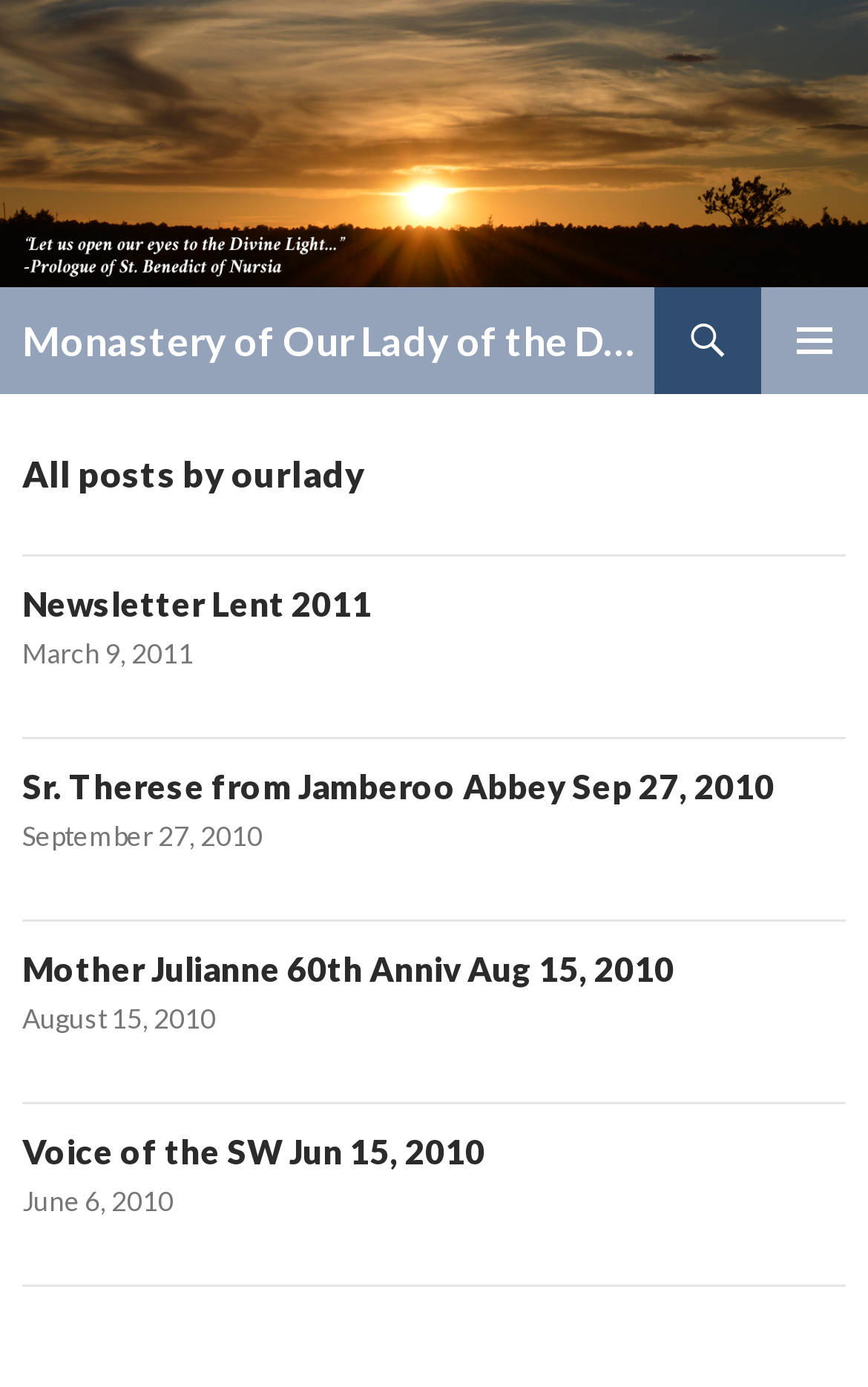Please identify the bounding box coordinates of the region to click in order to complete the task: "go to monastery homepage". The coordinates must be four float numbers between 0 and 1, specified as [left, top, right, bottom].

[0.0, 0.084, 1.0, 0.115]